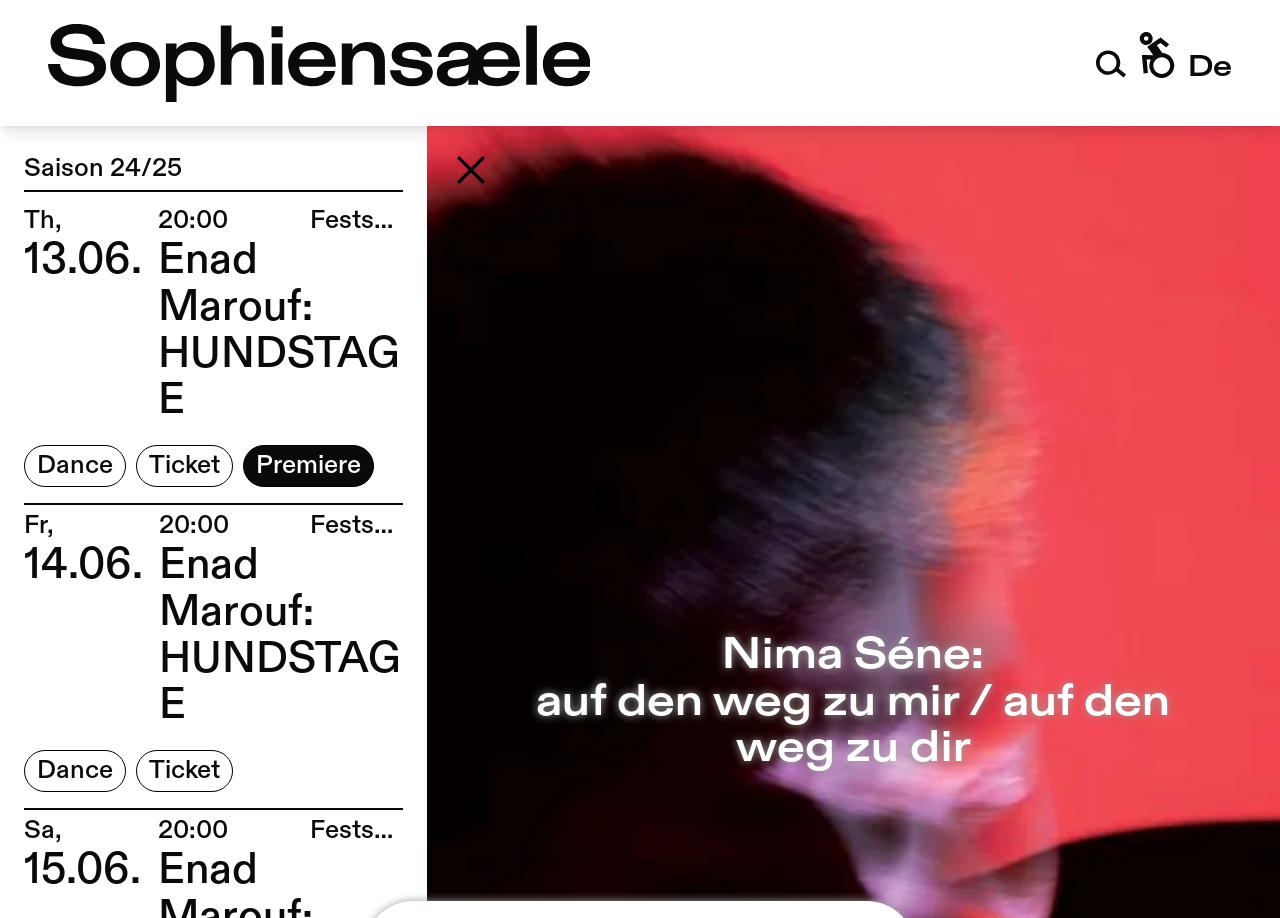From the details in the image, provide a thorough response to the question: What is the venue of the event?

I found the venue of the event by looking at the static text 'Festsaal' which is located near the time and date elements, indicating that it is the venue of the event.